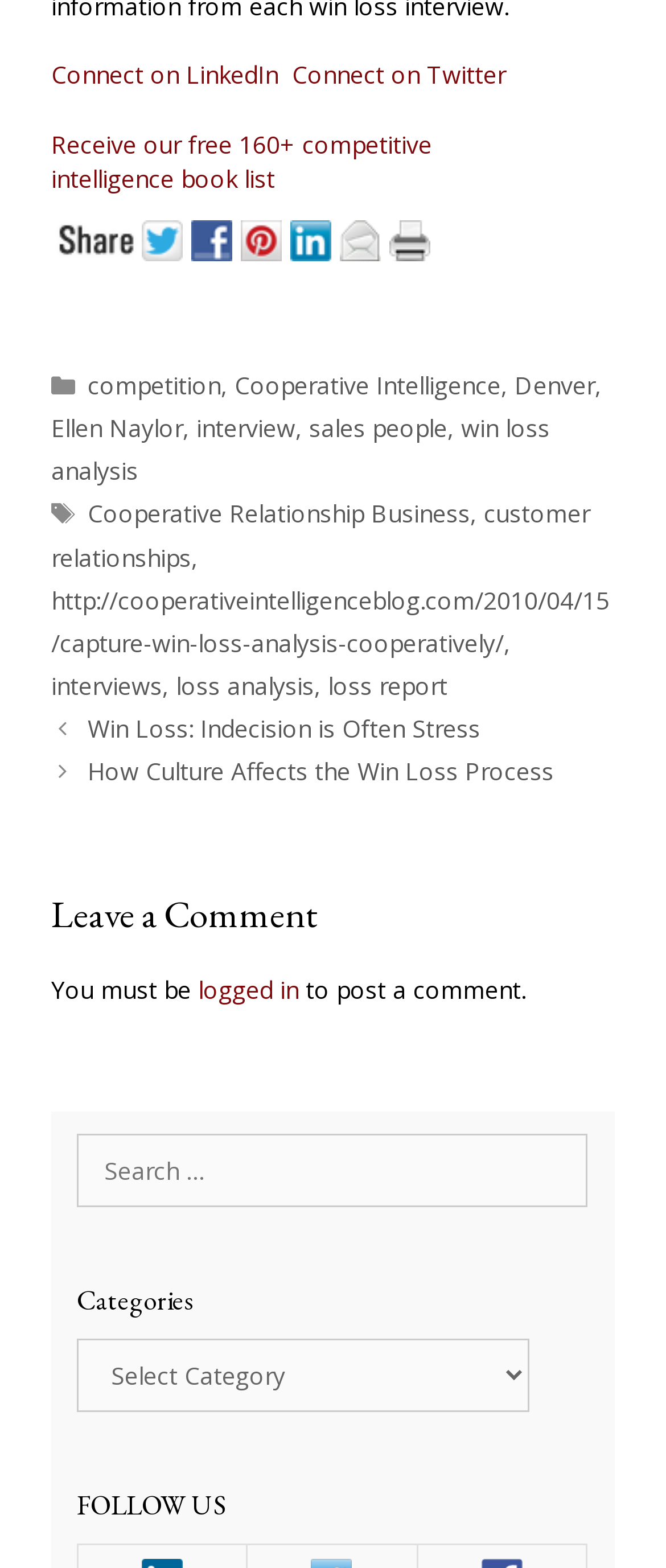Please identify the bounding box coordinates of the area I need to click to accomplish the following instruction: "Search for:".

[0.115, 0.723, 0.882, 0.769]